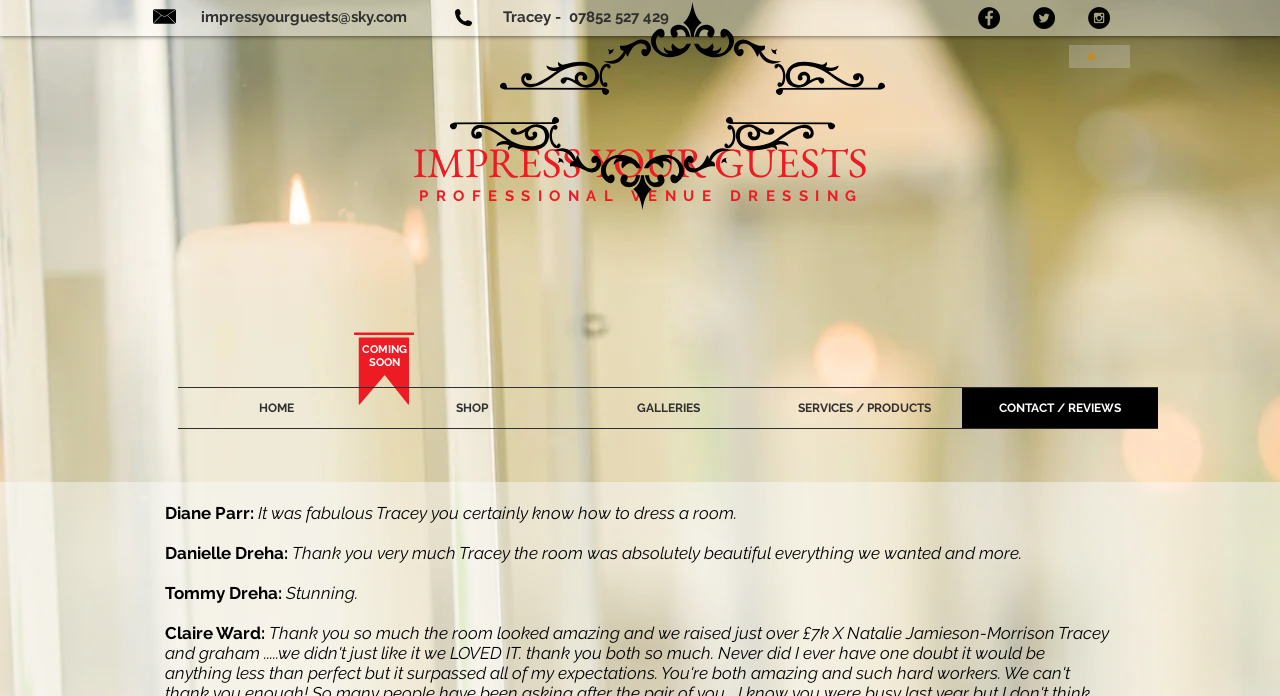How many navigation links are available on the webpage?
Answer the question with a detailed and thorough explanation.

The navigation links can be found at the bottom of the webpage. There are five links available: HOME, SHOP, GALLERIES, SERVICES / PRODUCTS, and CONTACT / REVIEWS.